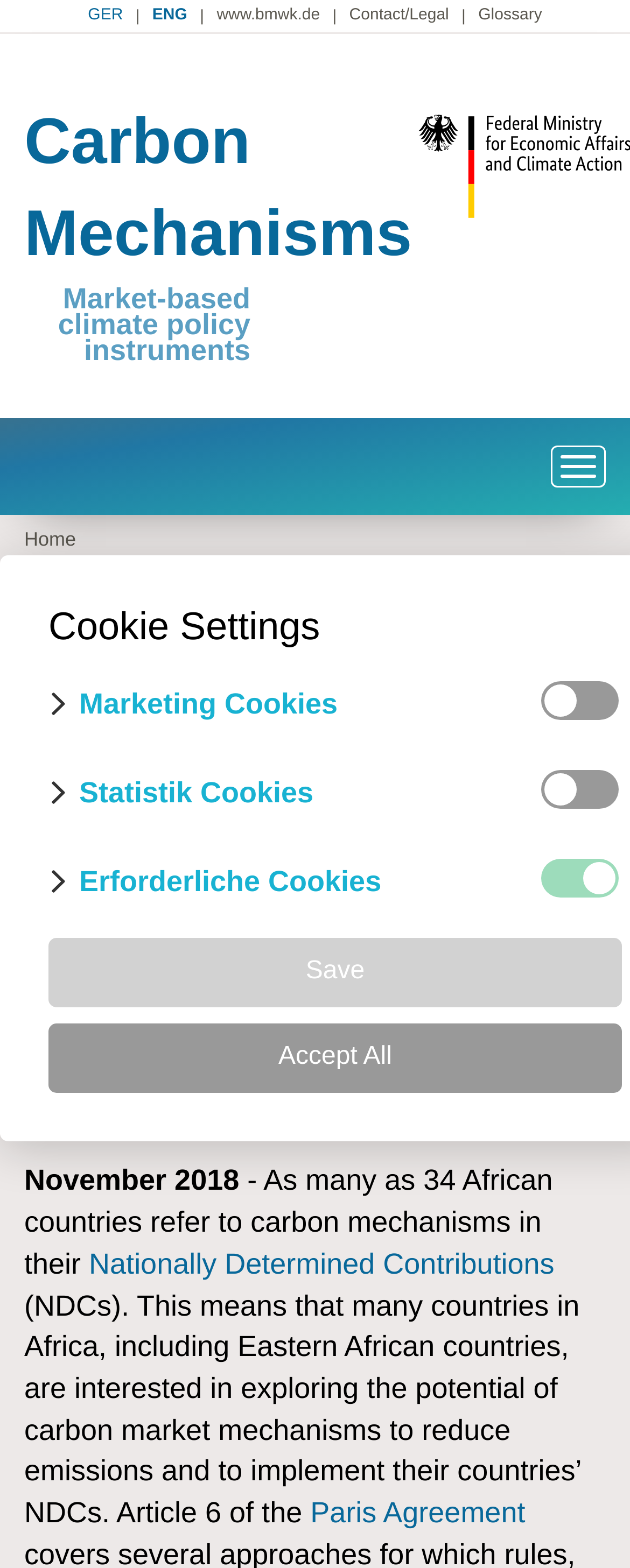Kindly determine the bounding box coordinates for the area that needs to be clicked to execute this instruction: "Download the Student Recital Program Template".

None